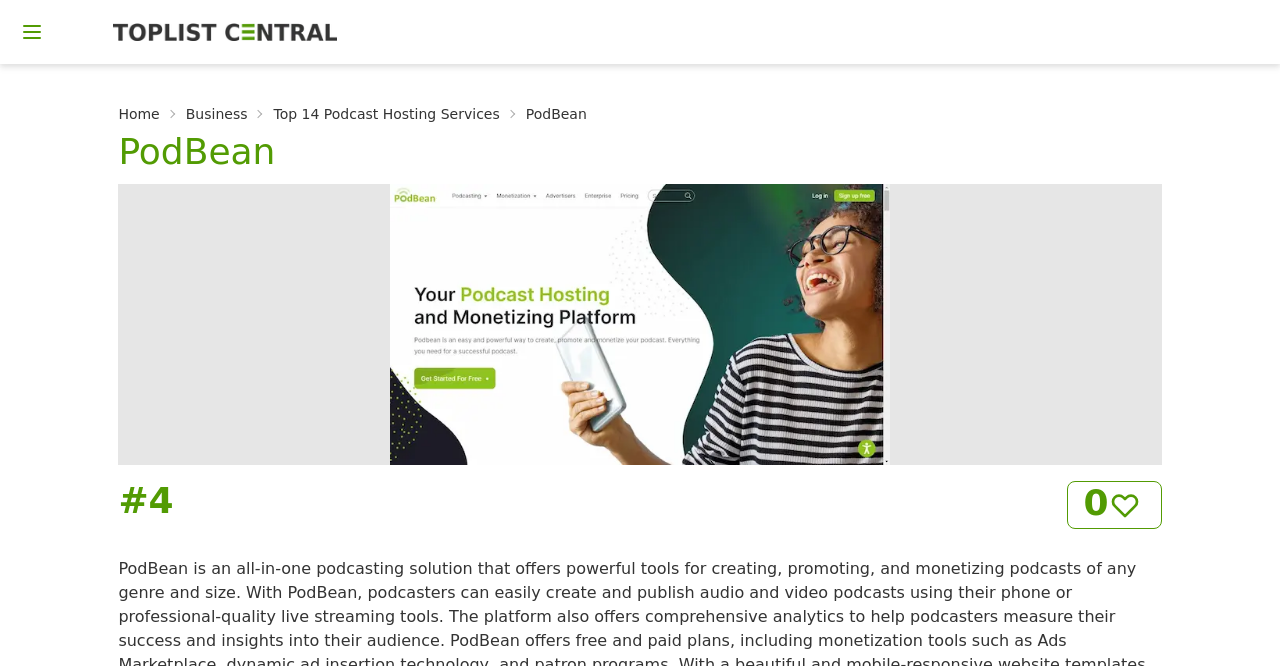What is the text above the background image of PodBean?
Look at the screenshot and give a one-word or phrase answer.

PodBean